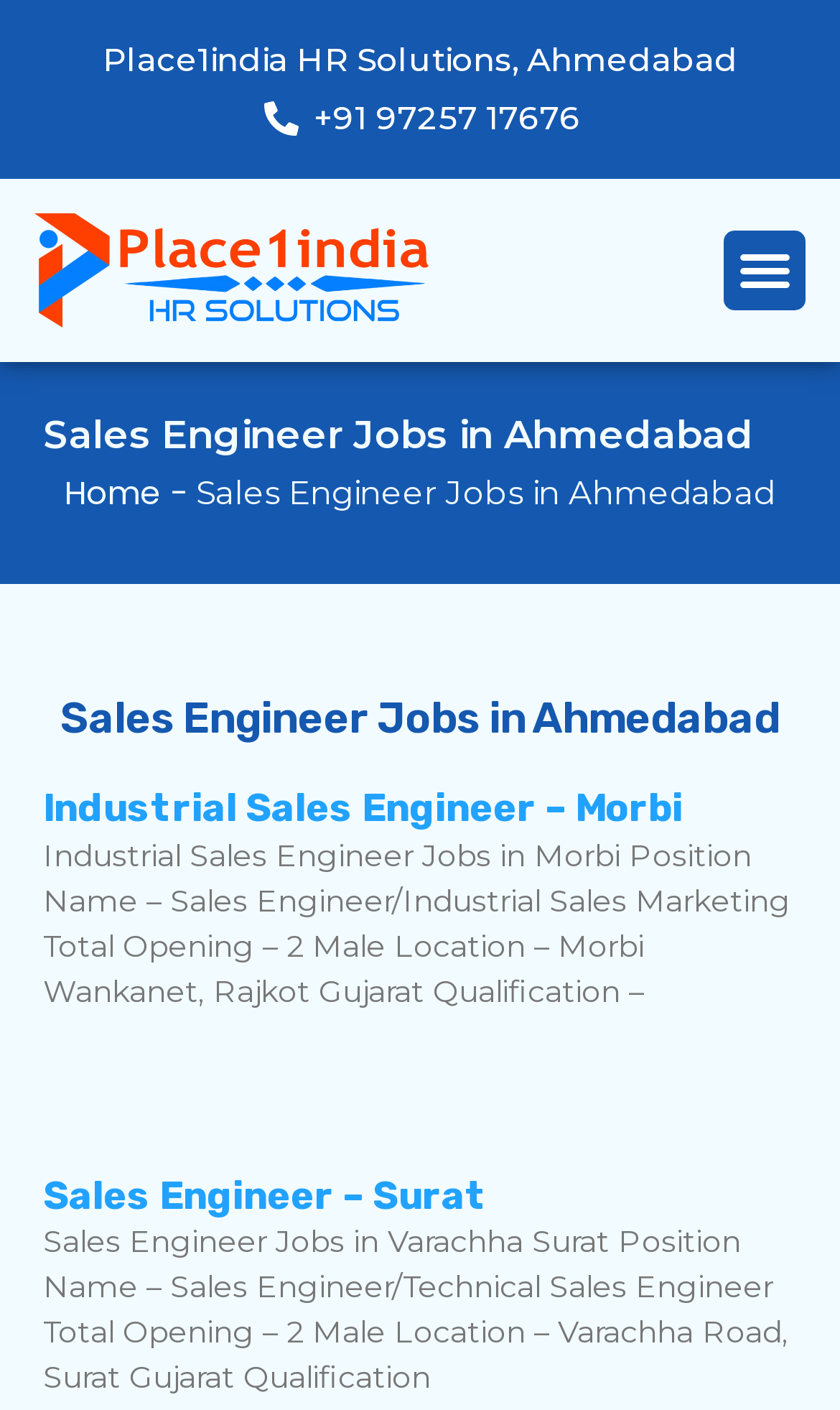What is the name of the company?
Using the image, give a concise answer in the form of a single word or short phrase.

Place1india HR Solutions